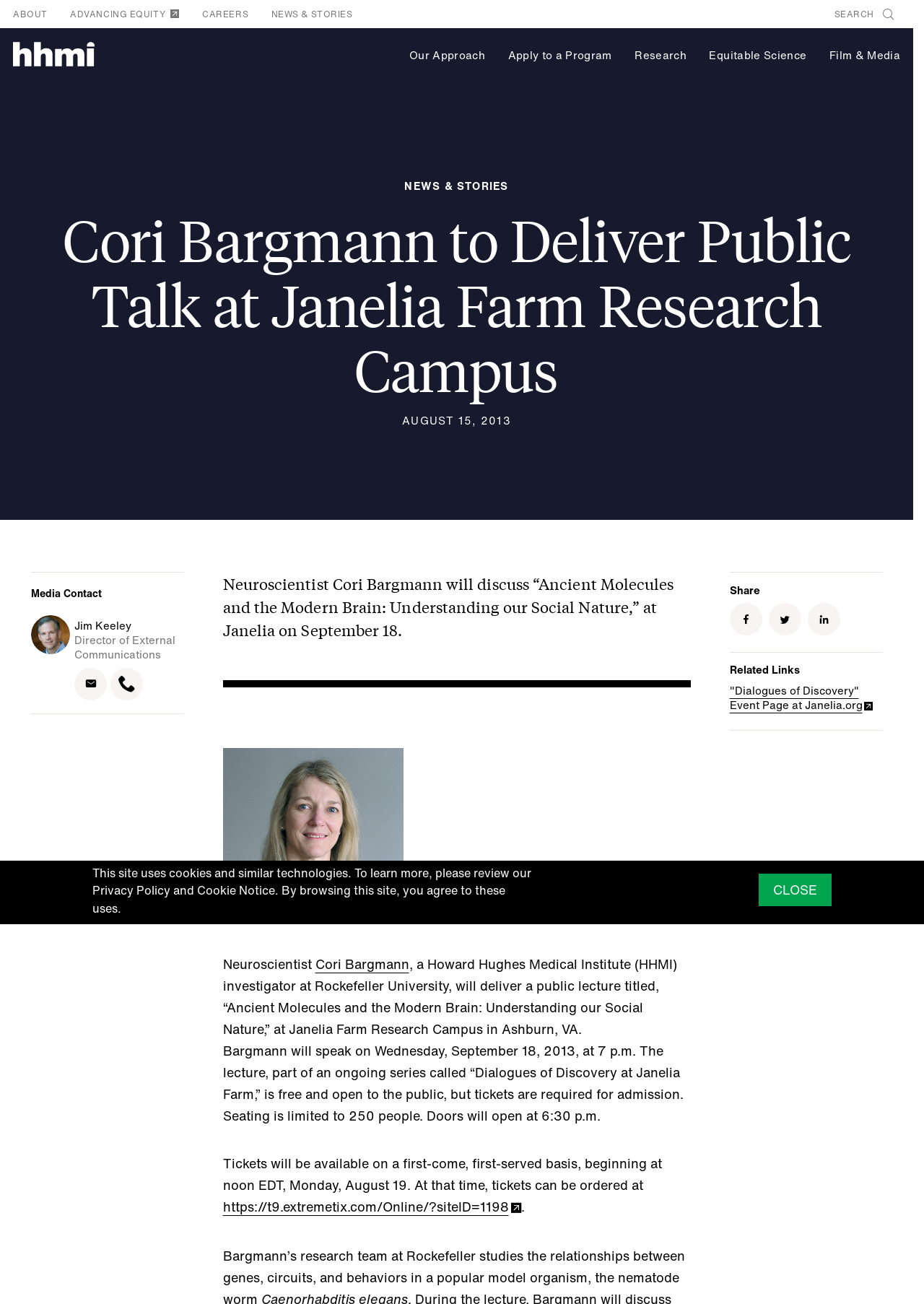Describe the webpage meticulously, covering all significant aspects.

This webpage is about a public talk by neuroscientist Cori Bargmann at Janelia Farm Research Campus. At the top, there is a banner with a navigation menu and a search button on the right side. Below the banner, there is a heading that announces the public talk, followed by a subheading with the date "AUGUST 15, 2013". 

On the left side, there is a section with a media contact, including a photo of Jim Keeley, the Director of External Communications, along with his email and phone number. 

The main content of the webpage is about Cori Bargmann's public talk, which will take place on September 18. There is a paragraph describing the talk, followed by a separator line. Below the separator, there is a photo of Cori Bargmann, and another paragraph with more details about the talk, including the time, location, and ticket information. 

On the right side, there is a section with social media links to share the event on Facebook, Twitter, and LinkedIn. Below the social media links, there is a section with related links, including a link to the "Dialogues of Discovery" event page at Janelia.org.